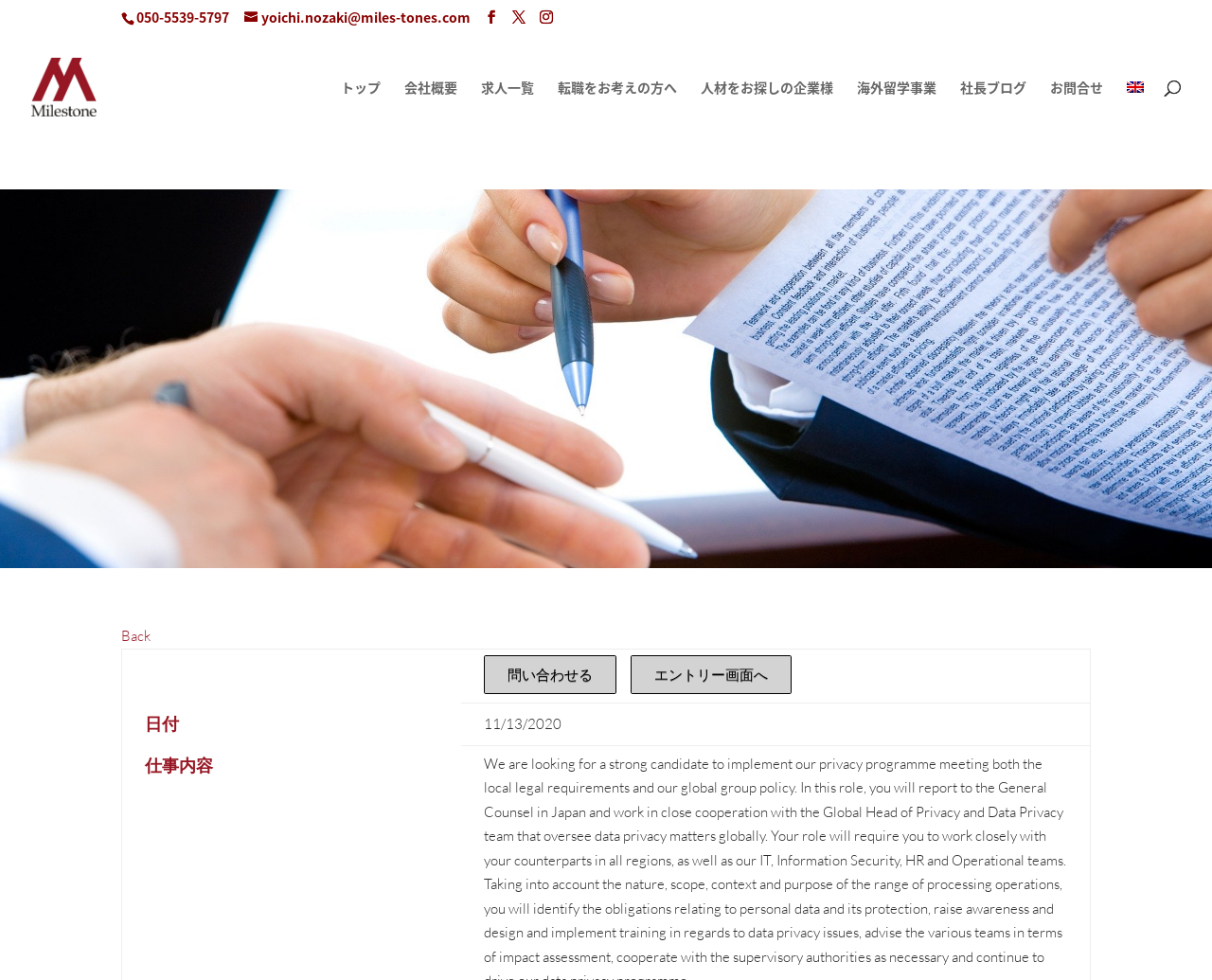Provide the bounding box coordinates of the area you need to click to execute the following instruction: "Send an email to yoichi.nozaki@miles-tones.com".

[0.202, 0.007, 0.388, 0.027]